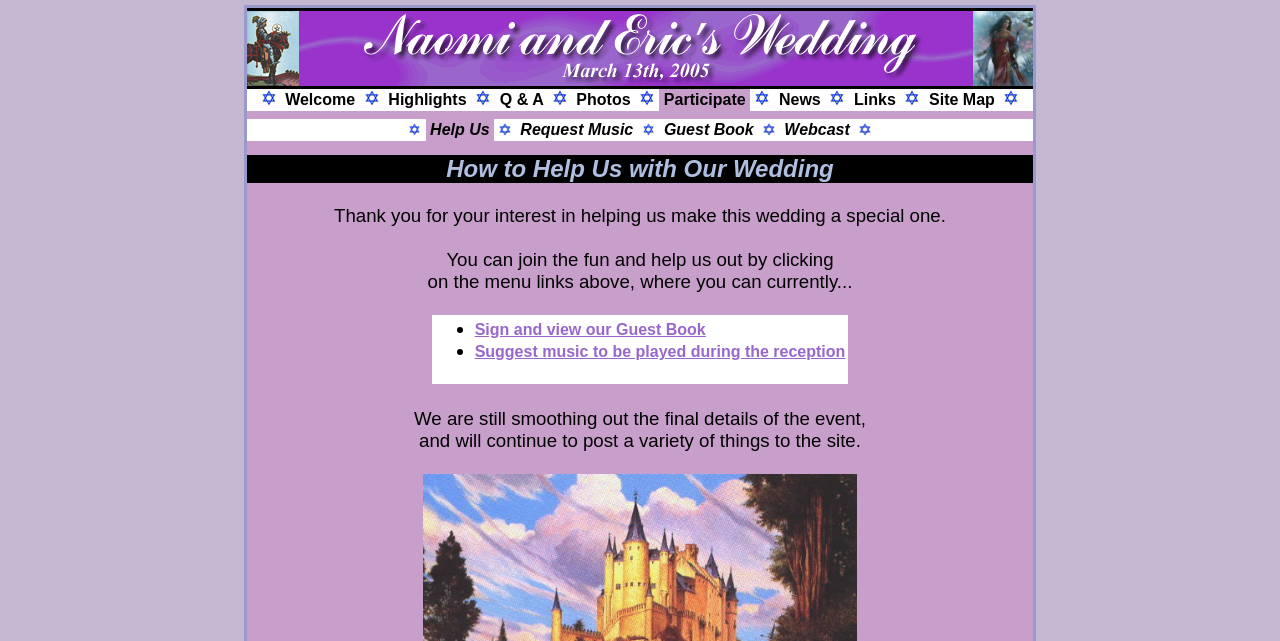Determine the bounding box coordinates of the section I need to click to execute the following instruction: "Search for topics, categories & more". Provide the coordinates as four float numbers between 0 and 1, i.e., [left, top, right, bottom].

None